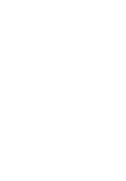Respond with a single word or phrase:
Who is targeting Ukraine's power infrastructure?

Russia